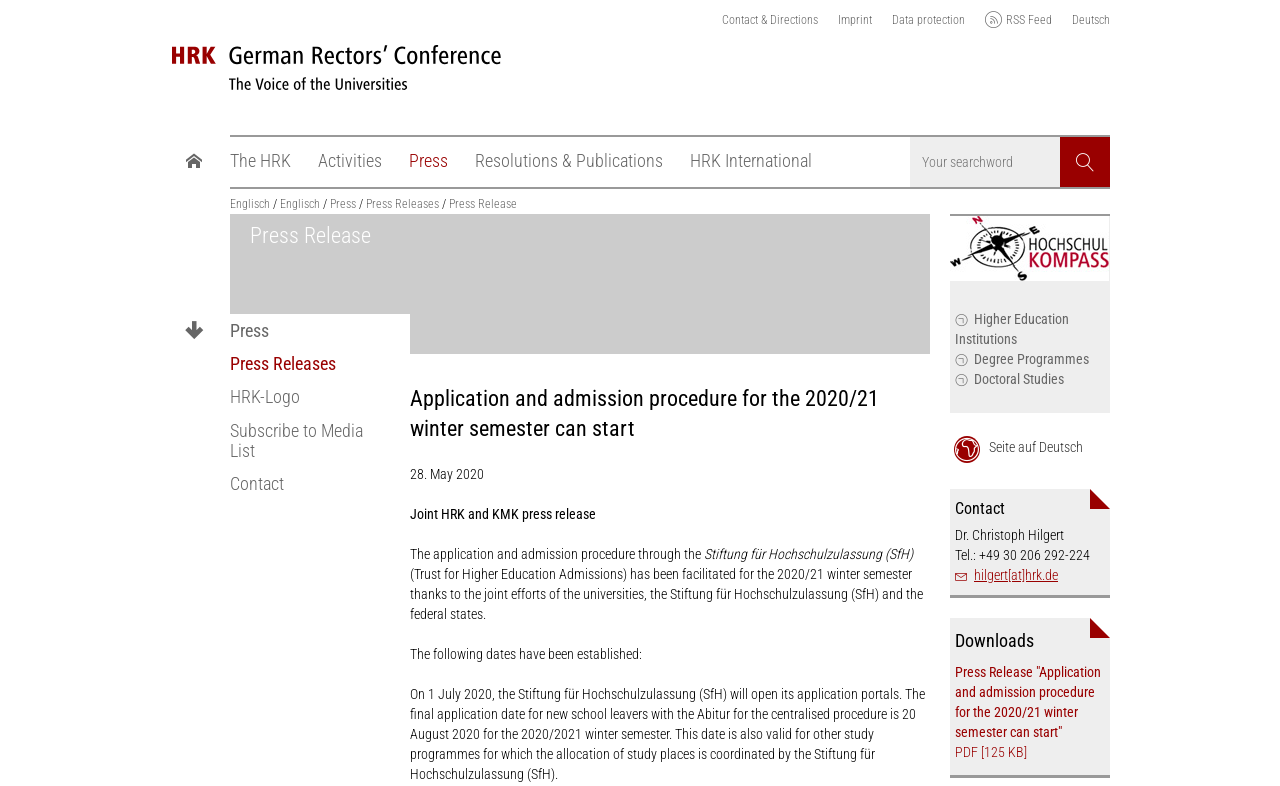Determine the bounding box coordinates of the region I should click to achieve the following instruction: "Search for a keyword". Ensure the bounding box coordinates are four float numbers between 0 and 1, i.e., [left, top, right, bottom].

[0.711, 0.172, 0.867, 0.24]